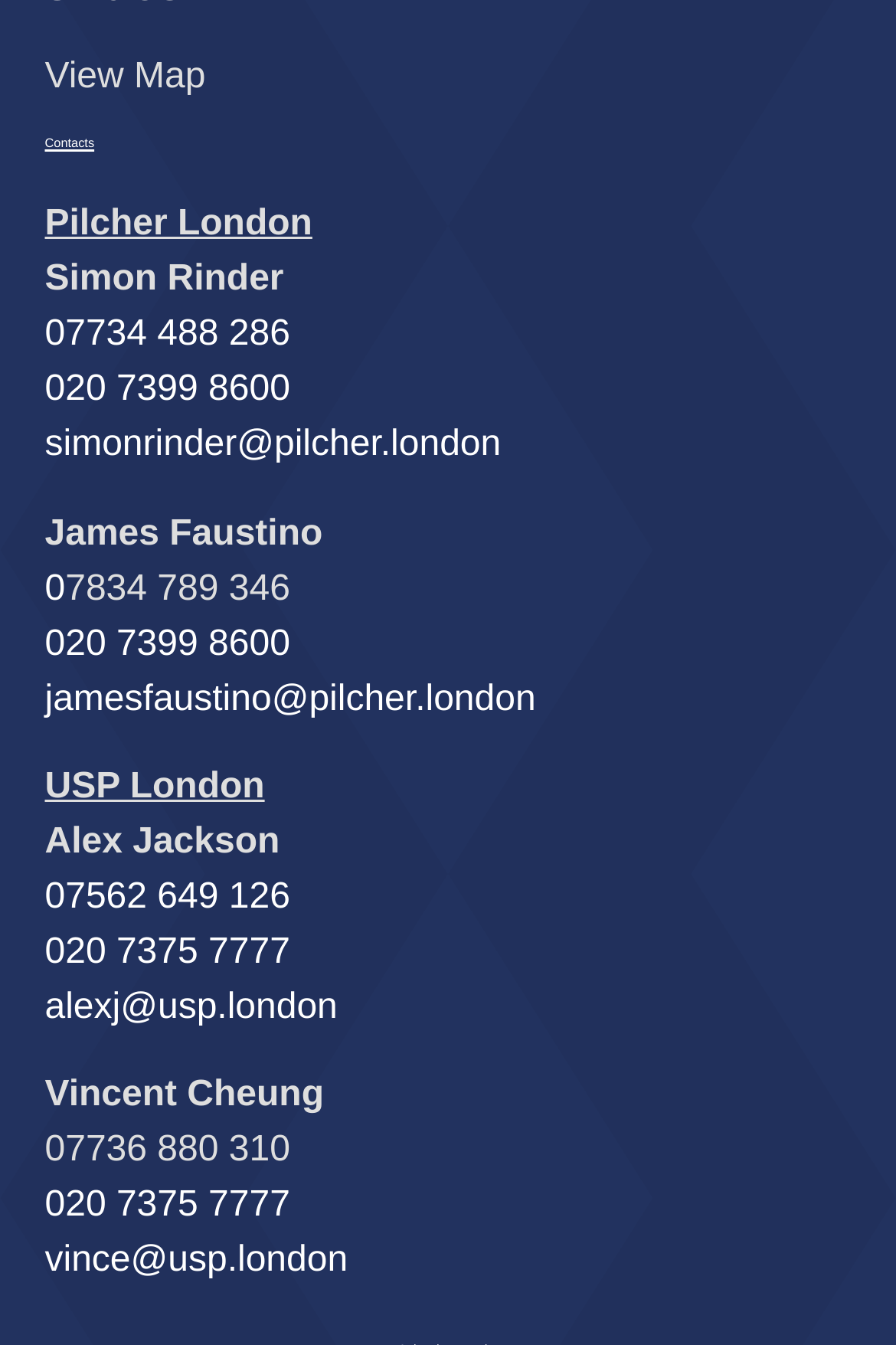Can you show the bounding box coordinates of the region to click on to complete the task described in the instruction: "View Map"?

[0.05, 0.043, 0.229, 0.072]